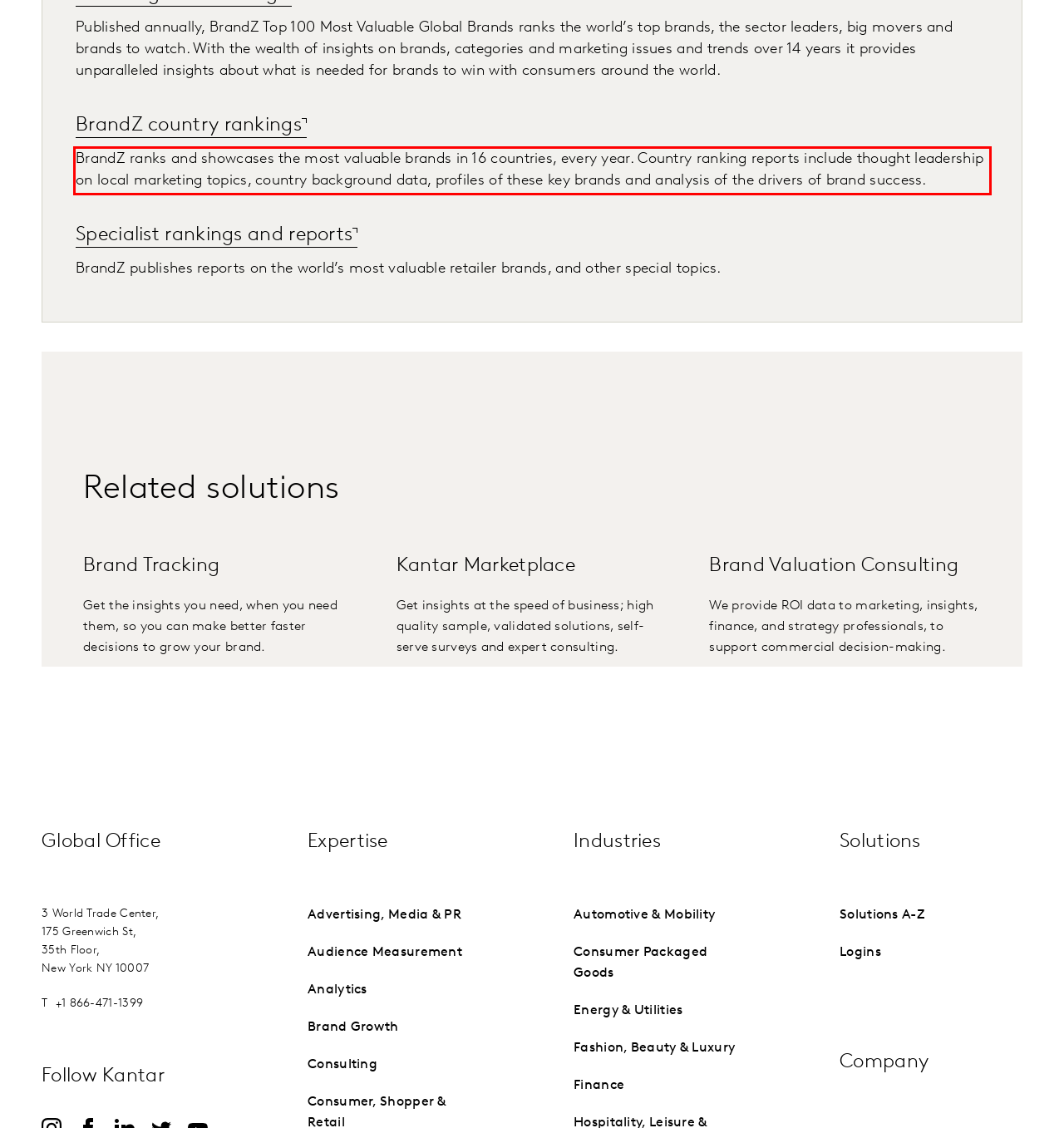You are given a screenshot showing a webpage with a red bounding box. Perform OCR to capture the text within the red bounding box.

BrandZ ranks and showcases the most valuable brands in 16 countries, every year. Country ranking reports include thought leadership on local marketing topics, country background data, profiles of these key brands and analysis of the drivers of brand success.